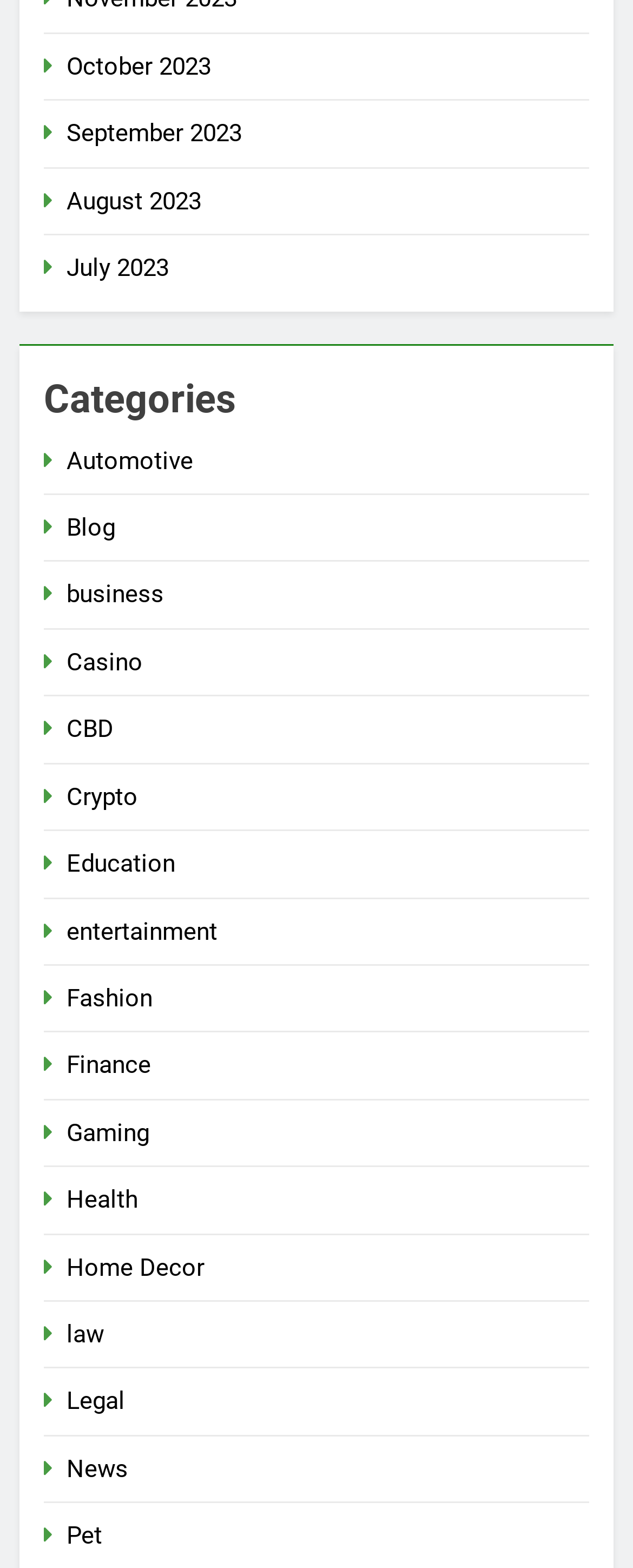Please locate the bounding box coordinates of the element's region that needs to be clicked to follow the instruction: "Browse Automotive category". The bounding box coordinates should be provided as four float numbers between 0 and 1, i.e., [left, top, right, bottom].

[0.105, 0.284, 0.305, 0.303]